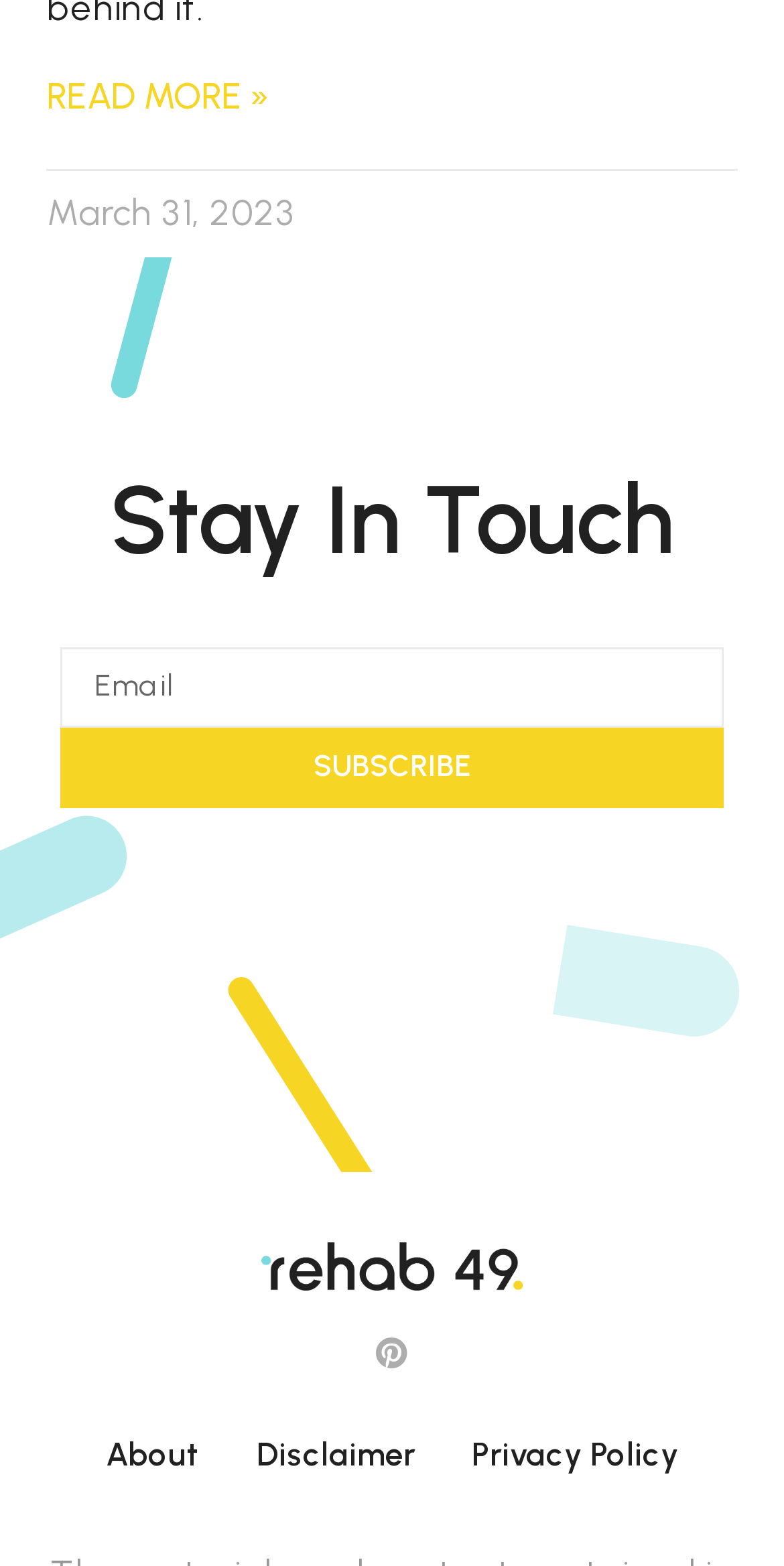What is the date mentioned on the webpage?
Can you provide an in-depth and detailed response to the question?

The date 'March 31, 2023' is mentioned on the webpage, which might be the date of publication or update of the content.